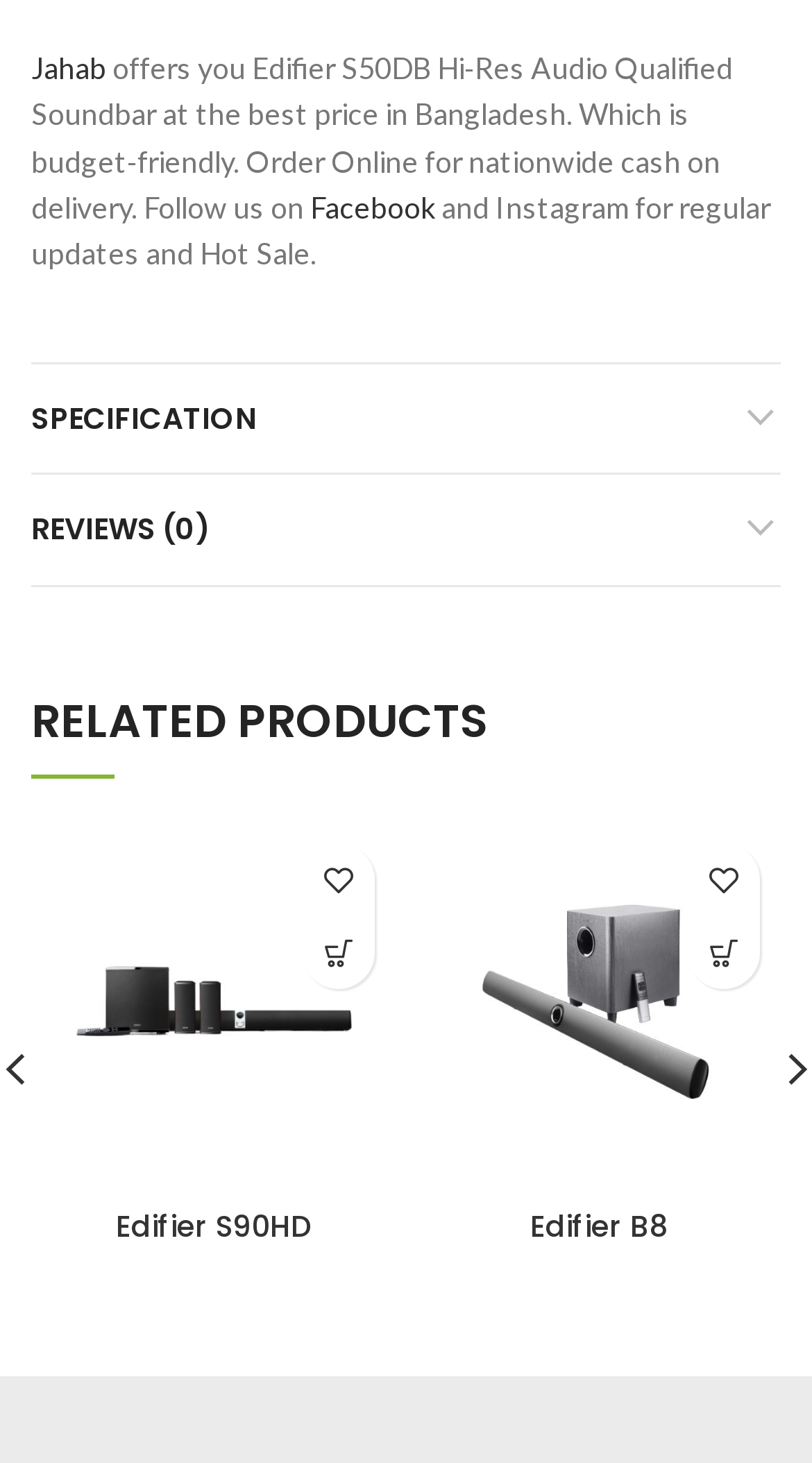Respond with a single word or short phrase to the following question: 
What is the position of the 'REVIEWS' link?

Below the 'SPECIFICATION' link